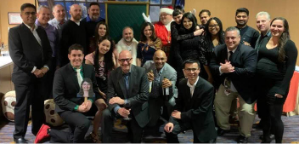Break down the image into a detailed narrative.

The image captures a lively gathering of a diverse group of professionals celebrating an event, possibly a holiday party or corporate function. In the foreground, several individuals are posing cheerfully together, showcasing a blend of formal attire, including suits and elegant dresses. They appear to be in high spirits, with some holding drinks or props, suggesting a festive atmosphere.

In the background, additional attendees can be seen mingling and smiling, adding to the sense of camaraderie. A person dressed as Santa Claus is present, contributing a playful touch to the scene, which might indicate a holiday theme to the gathering. The setting is well-decorated, with soft lighting enhancing the warm and inviting vibe of the event. Overall, the image conveys a sense of community, celebration, and professional networking, highlighting the connections shared among the group members.